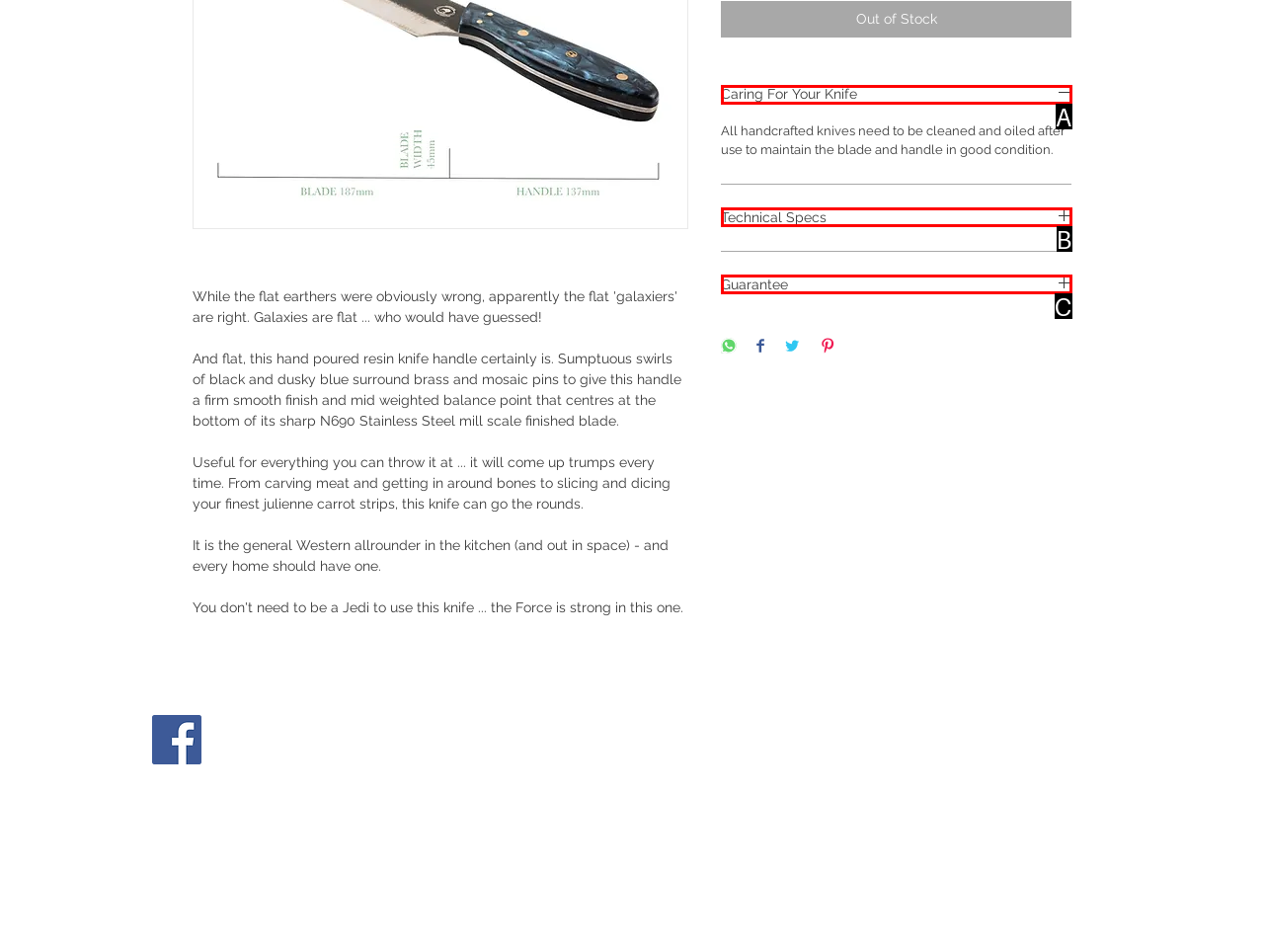Pick the option that corresponds to: Caring For Your Knife
Provide the letter of the correct choice.

A